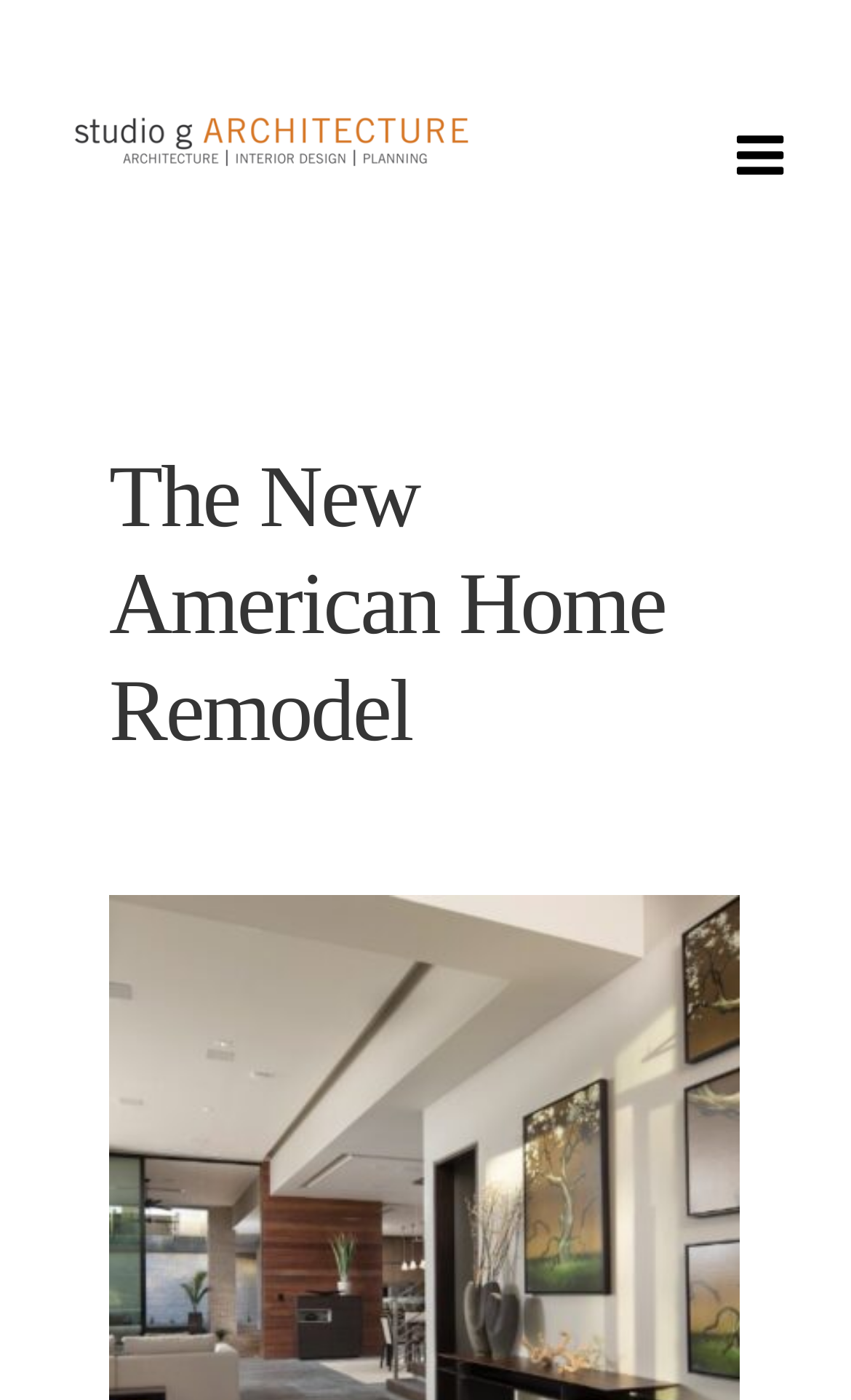Please determine the main heading text of this webpage.

The New American Home Remodel